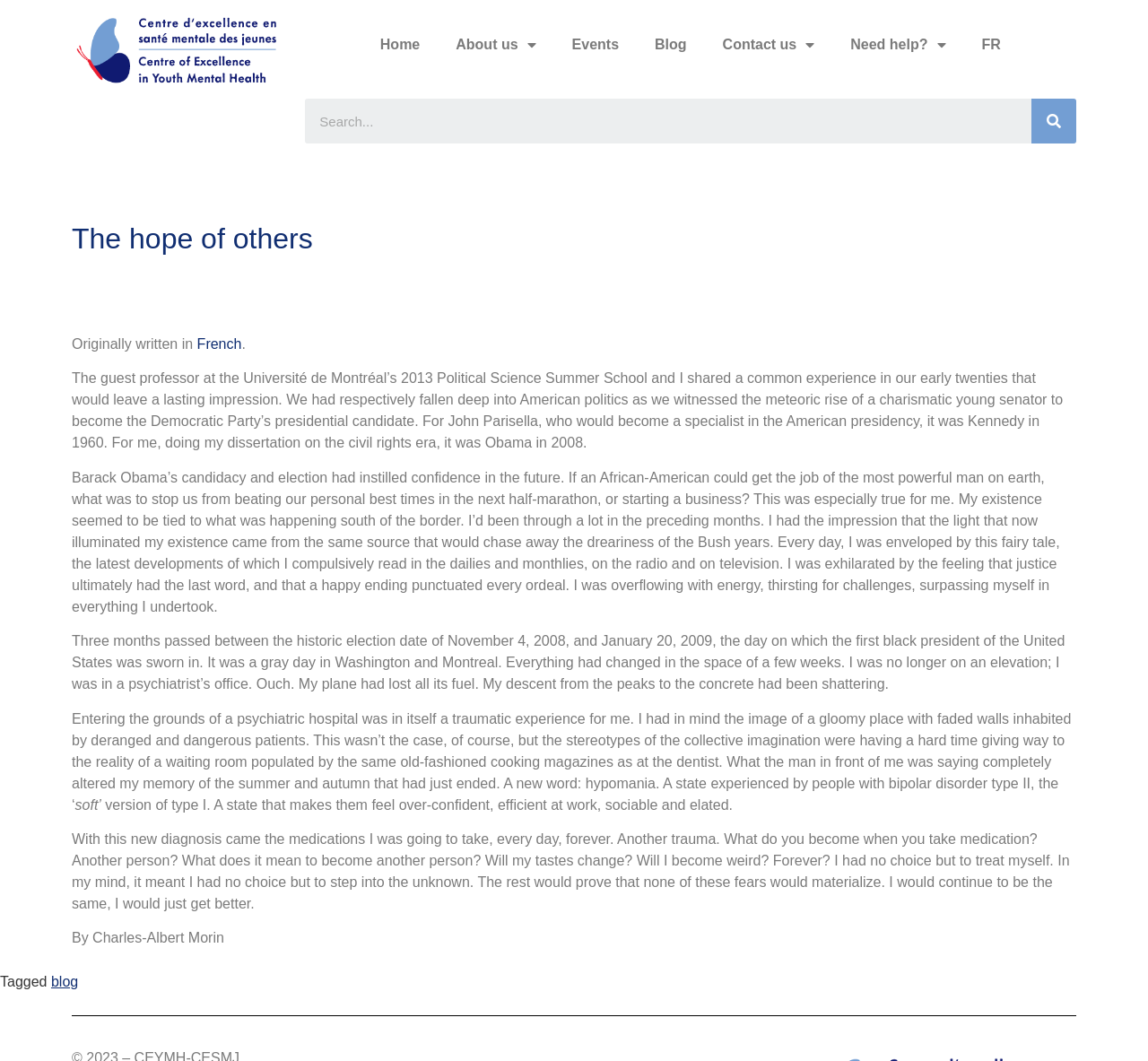Please specify the bounding box coordinates in the format (top-left x, top-left y, bottom-right x, bottom-right y), with all values as floating point numbers between 0 and 1. Identify the bounding box of the UI element described by: Blog

[0.555, 0.008, 0.614, 0.076]